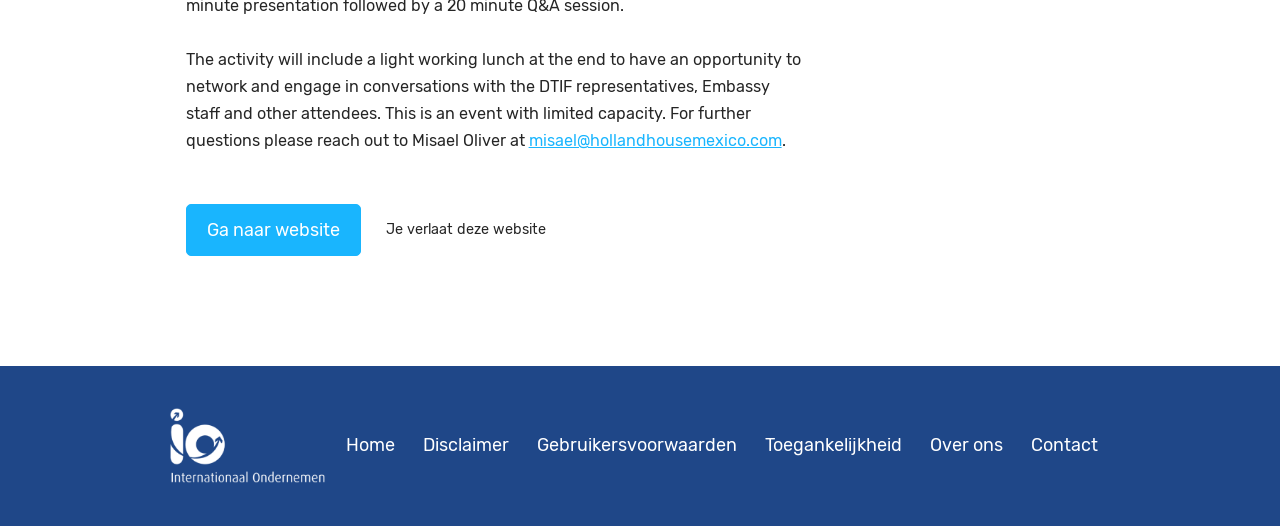Please give a concise answer to this question using a single word or phrase: 
How to contact Misael Oliver?

Email